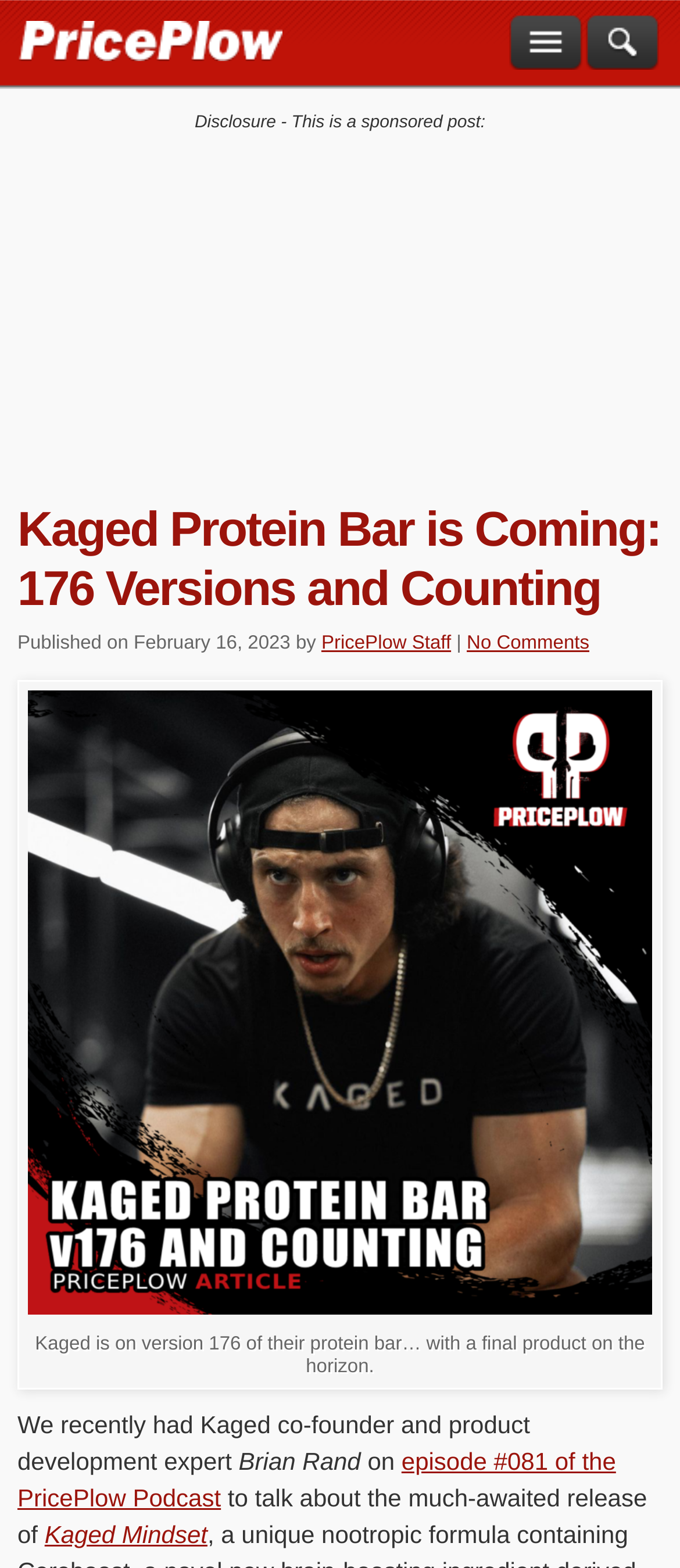Can you specify the bounding box coordinates for the region that should be clicked to fulfill this instruction: "Listen to episode #081 of the PricePlow Podcast".

[0.026, 0.923, 0.906, 0.964]